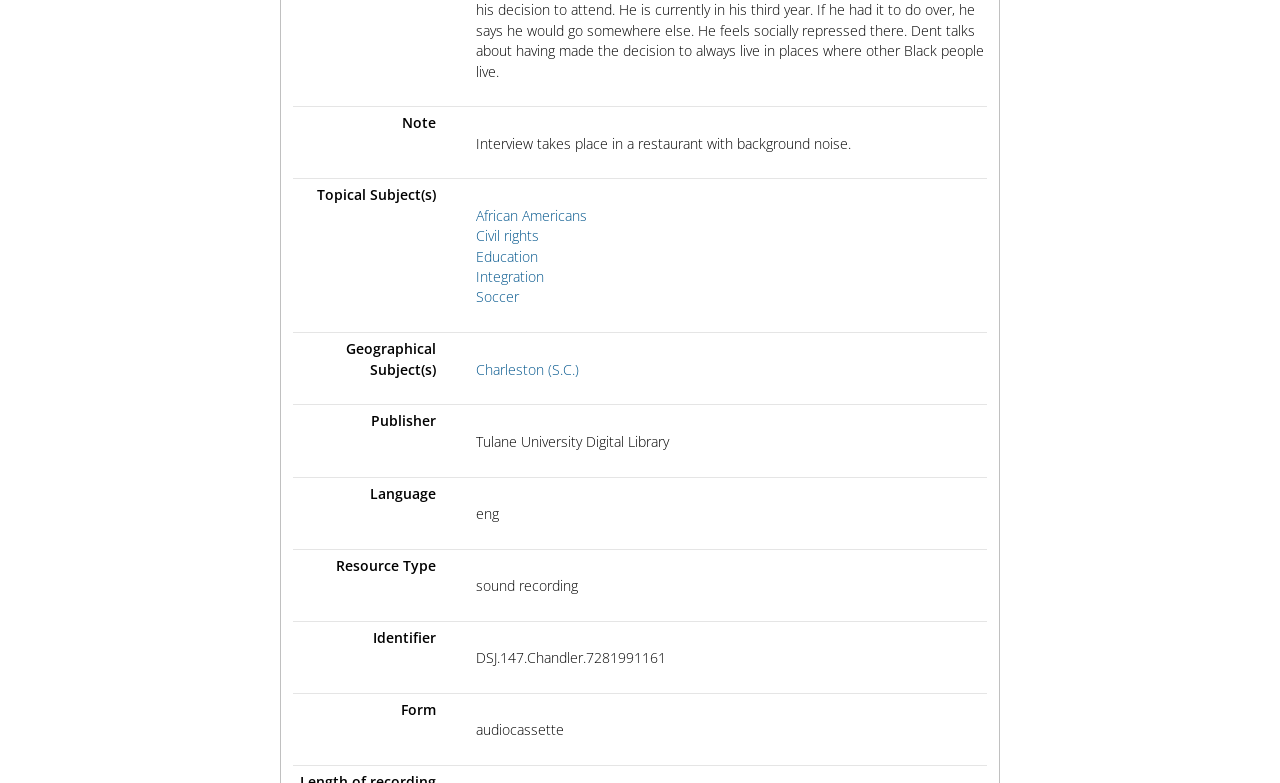Please find the bounding box coordinates in the format (top-left x, top-left y, bottom-right x, bottom-right y) for the given element description. Ensure the coordinates are floating point numbers between 0 and 1. Description: Charleston (S.C.)

[0.372, 0.459, 0.453, 0.483]